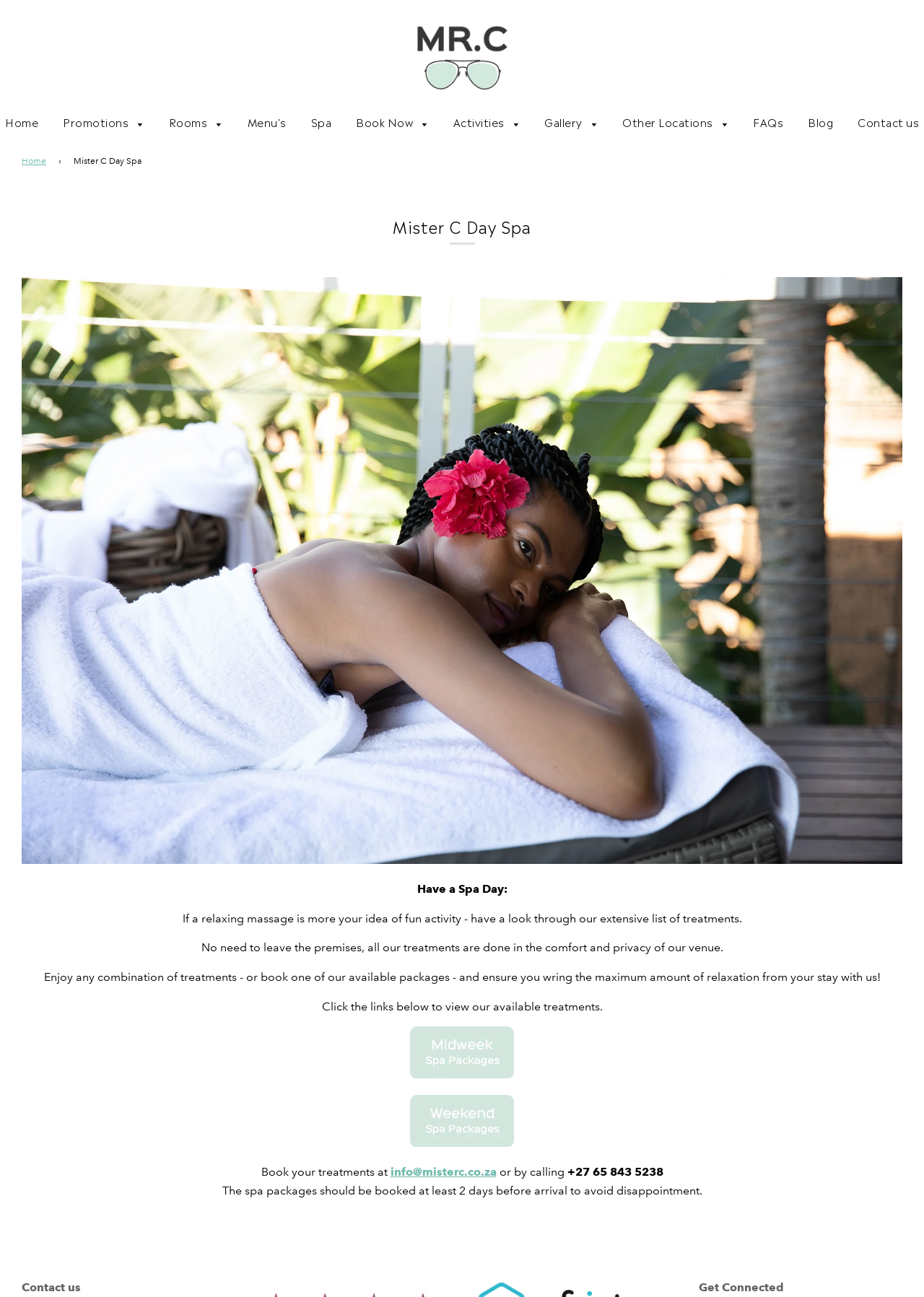What is the name of the spa?
Please give a detailed answer to the question using the information shown in the image.

The name of the spa can be found in the top-left corner of the webpage, where it is written as 'Mister C Day Spa' in a prominent font.